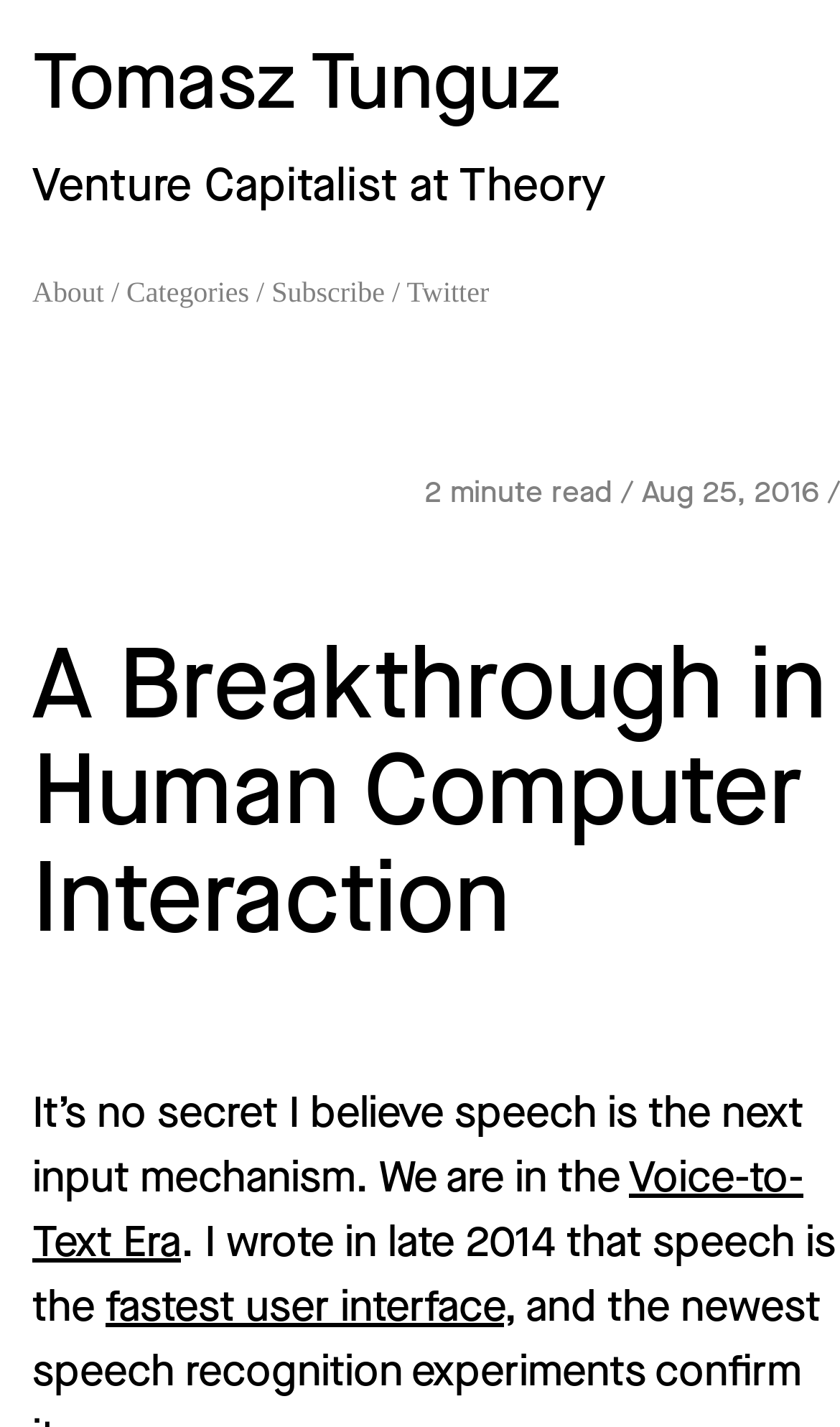Please determine the bounding box of the UI element that matches this description: fastest user interface. The coordinates should be given as (top-left x, top-left y, bottom-right x, bottom-right y), with all values between 0 and 1.

[0.126, 0.896, 0.6, 0.936]